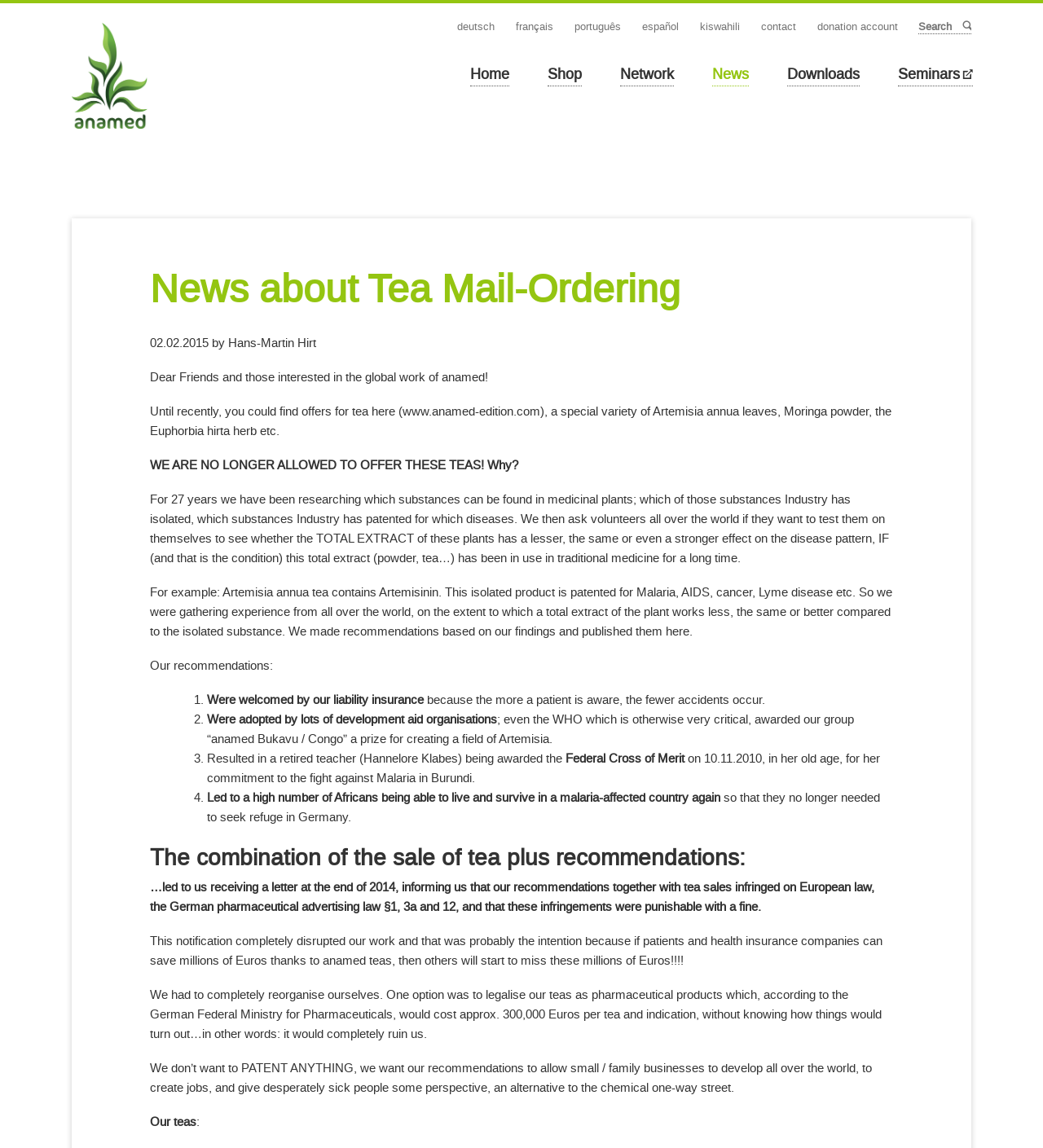Identify the bounding box coordinates of the element that should be clicked to fulfill this task: "Click the 'contact' link". The coordinates should be provided as four float numbers between 0 and 1, i.e., [left, top, right, bottom].

[0.729, 0.018, 0.764, 0.03]